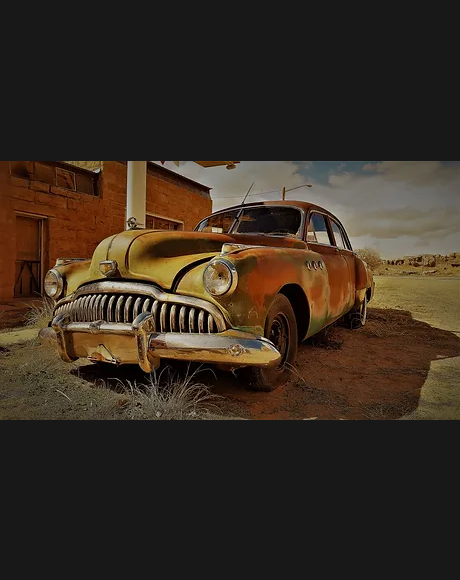What is the color of the sky in the background?
Refer to the image and offer an in-depth and detailed answer to the question.

The caption states that 'the sky above is a soft blue with clouds', indicating that the sky has a gentle, serene blue color.